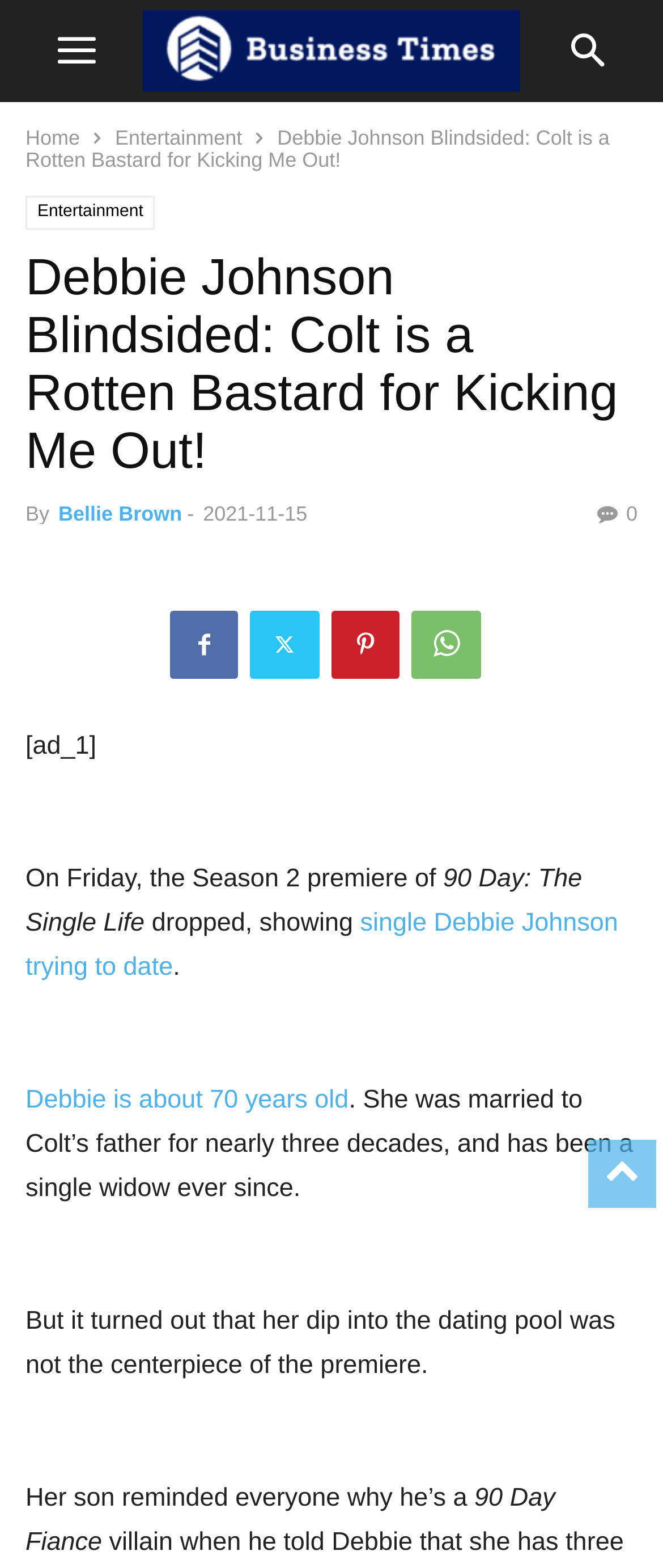Who is the author of the article?
Answer the question with a detailed and thorough explanation.

The answer can be found in the header section of the webpage, where it says 'By Bellie Brown'.